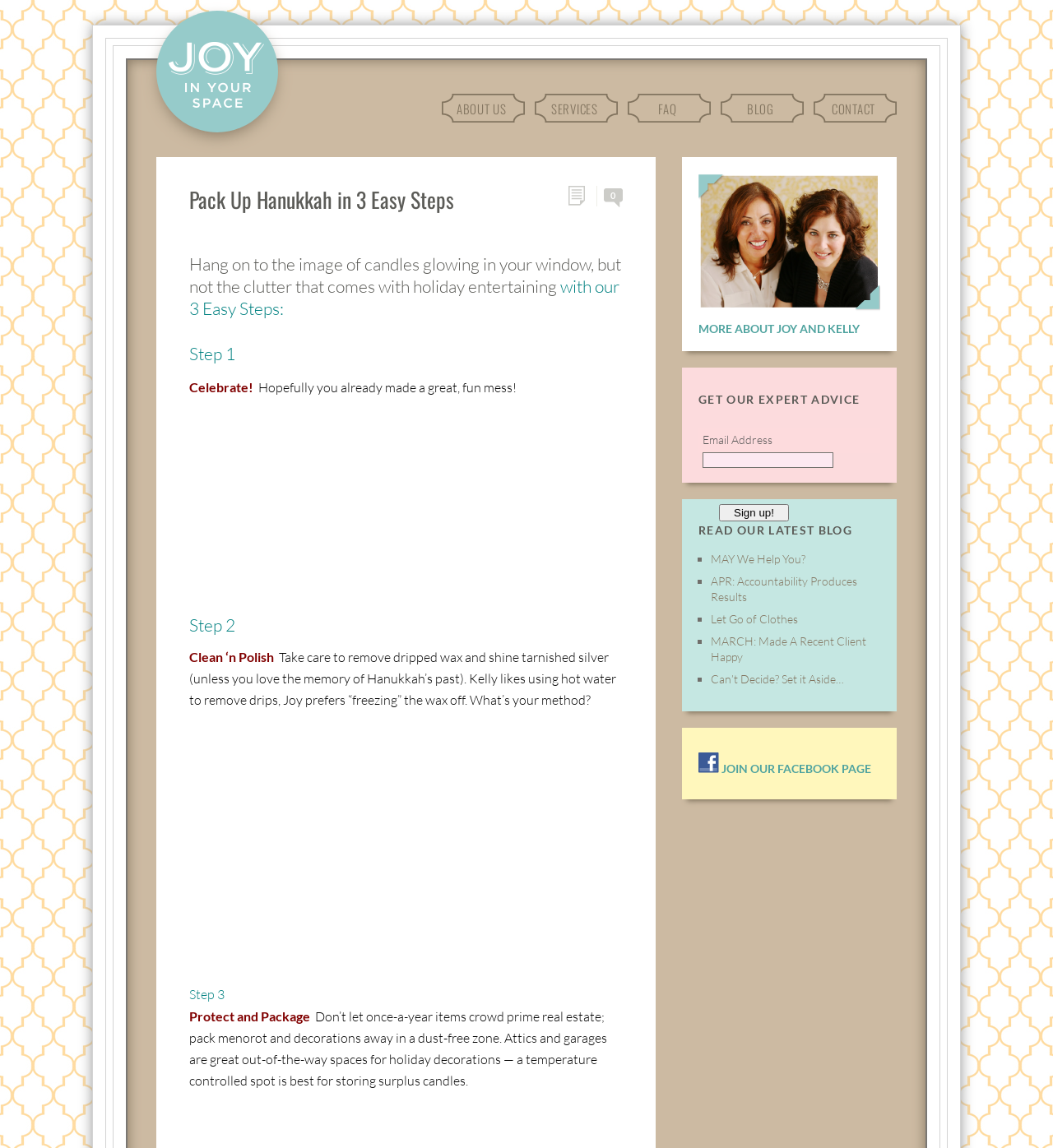What can be stored in attics and garages?
Examine the image closely and answer the question with as much detail as possible.

The webpage suggests that attics and garages are great out-of-the-way spaces for storing holiday decorations, and it's best to store surplus candles in a temperature-controlled spot.